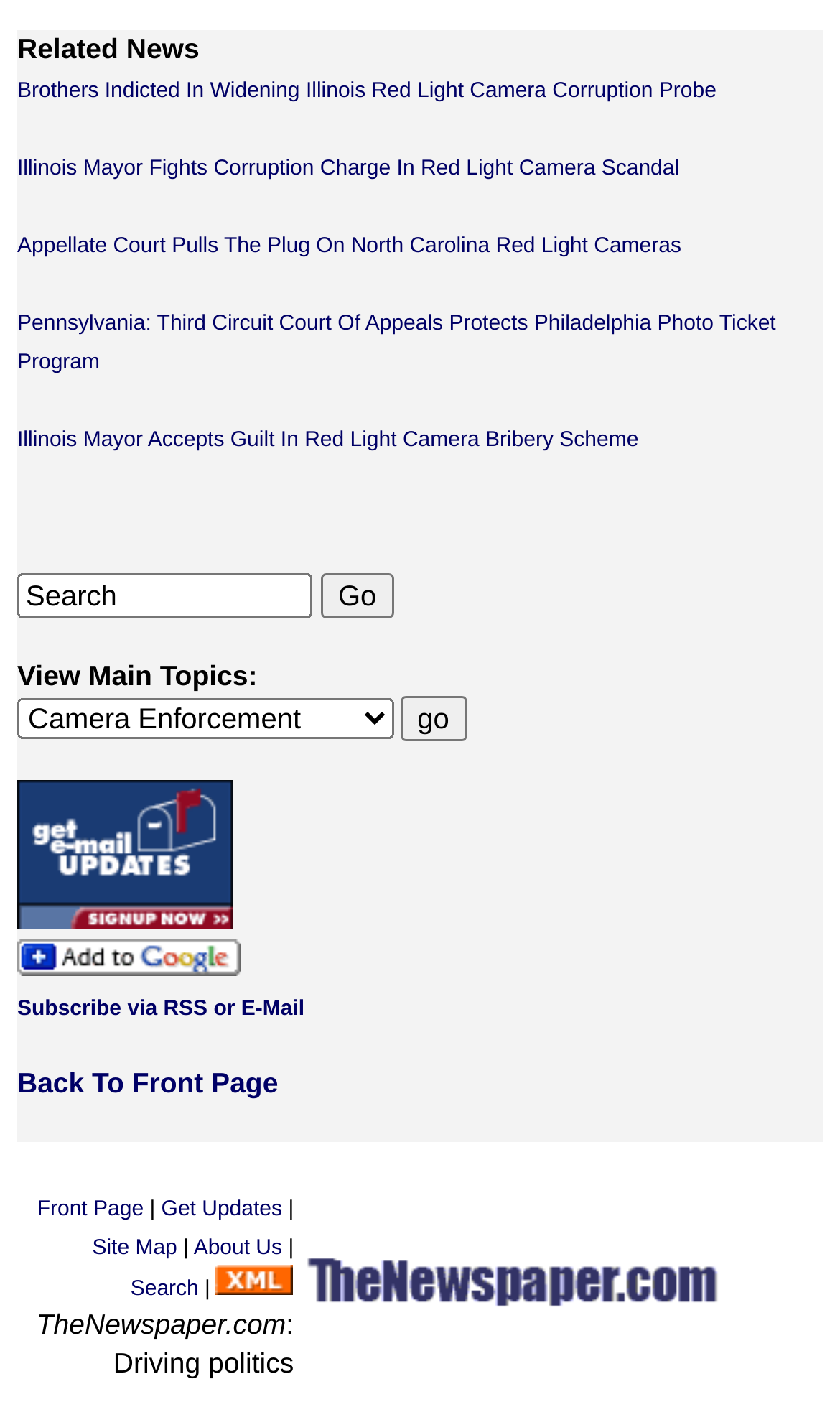Indicate the bounding box coordinates of the element that needs to be clicked to satisfy the following instruction: "View Blockchain". The coordinates should be four float numbers between 0 and 1, i.e., [left, top, right, bottom].

None